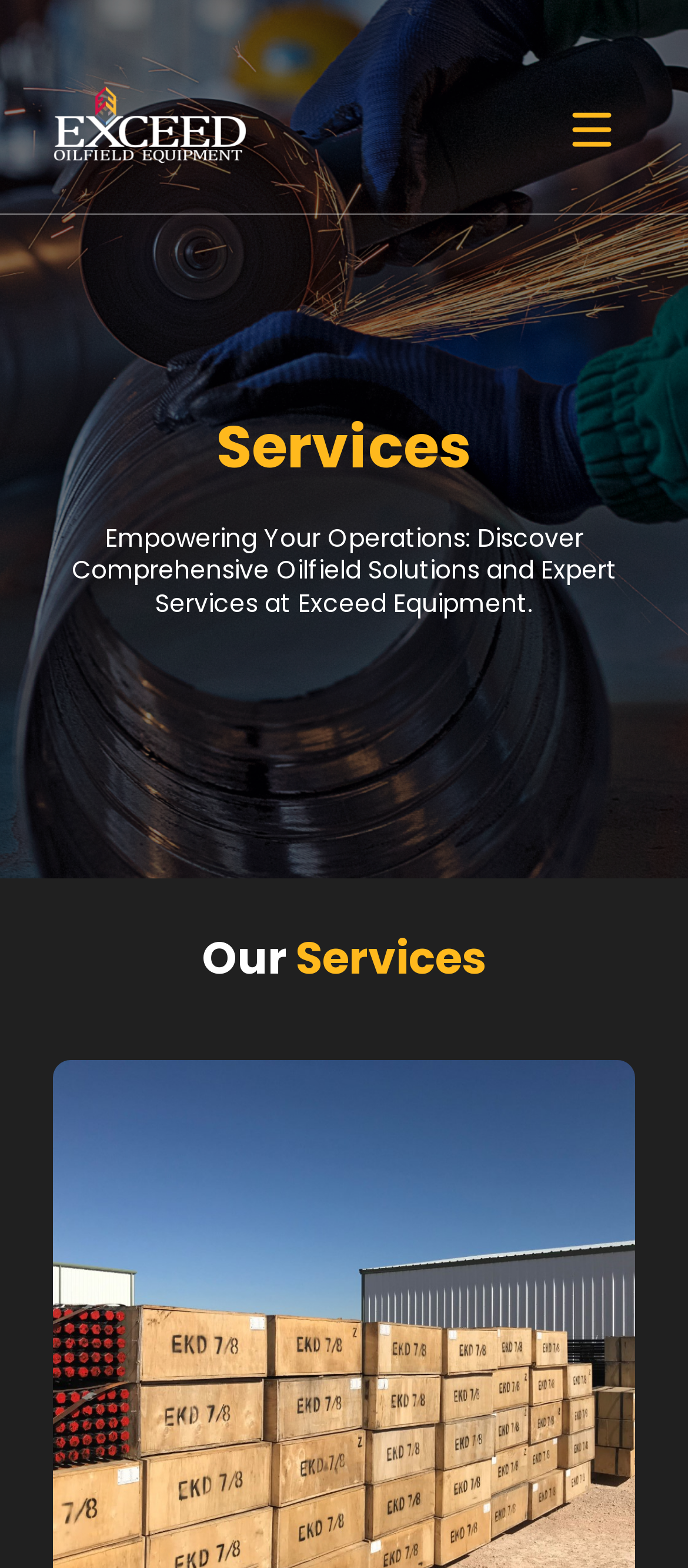Give the bounding box coordinates for this UI element: "Menu". The coordinates should be four float numbers between 0 and 1, arranged as [left, top, right, bottom].

[0.796, 0.054, 0.923, 0.116]